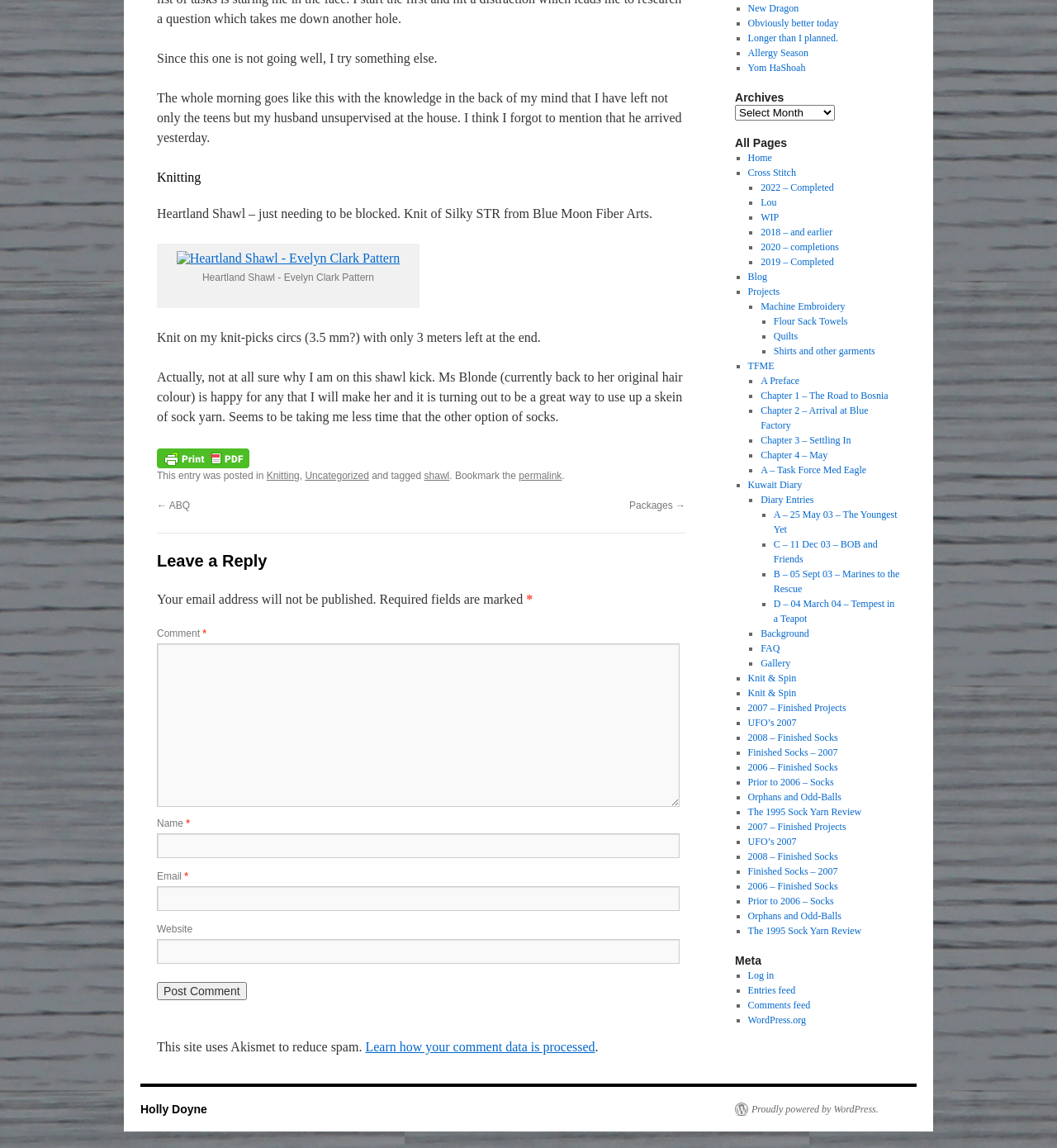Determine the bounding box for the UI element as described: "2007 – Finished Projects". The coordinates should be represented as four float numbers between 0 and 1, formatted as [left, top, right, bottom].

[0.707, 0.612, 0.8, 0.622]